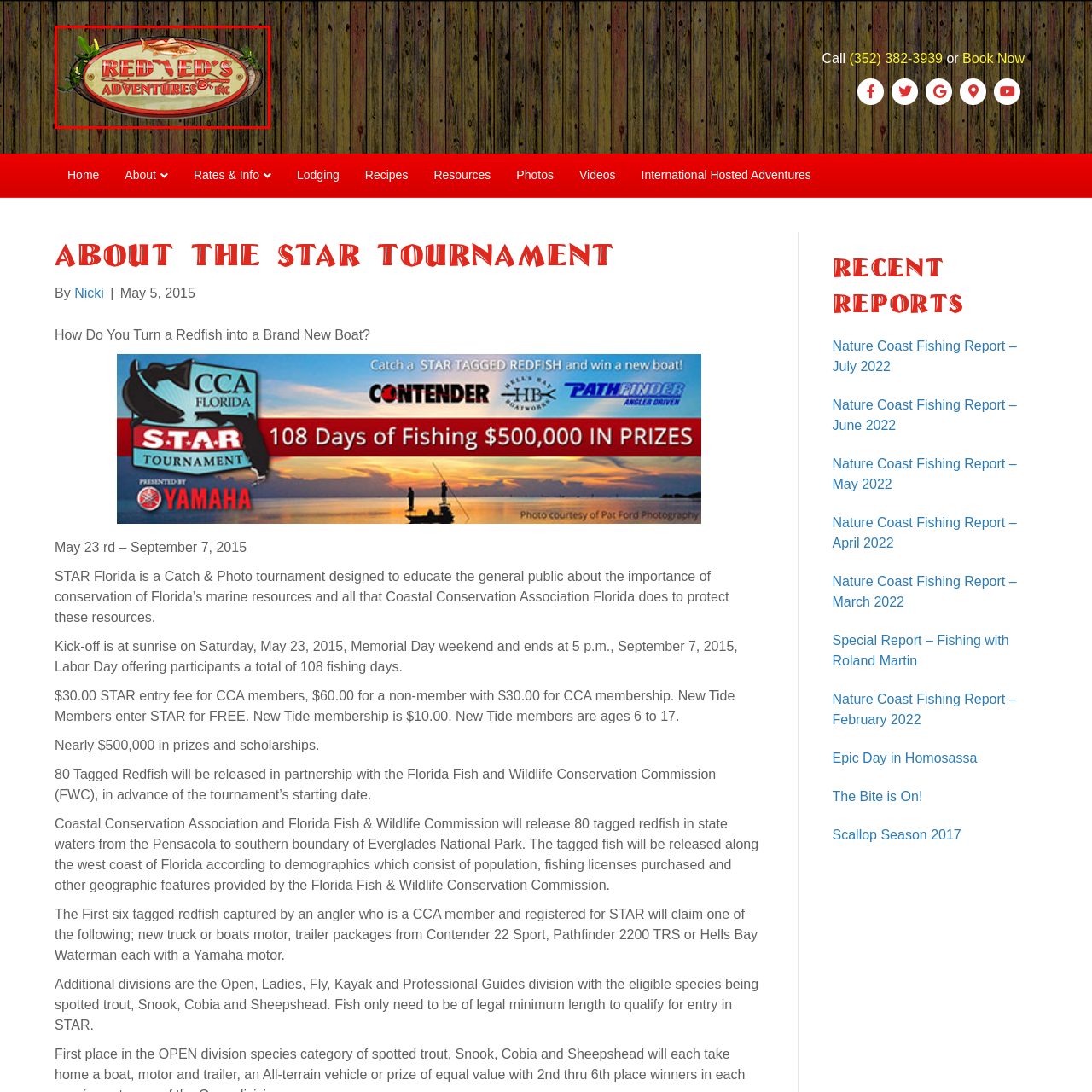Provide a comprehensive description of the image highlighted within the red bounding box.

The image features the logo of "Red Ed's Adventures, Inc.", designed for a fishing adventure company. The logo is prominently displayed within an oval shape, with a rustic wooden background that enhances its outdoor theme. It features vibrant red lettering for "Red Ed's" set against a beige backdrop, conveying a sense of adventure and excitement. Accompanying the text is an illustration of a fish, symbolizing the fishing experiences the company offers. The logo is adorned with green foliage, adding a touch of nature and emphasizing the connection to outdoor activities. Overall, this logo conveys a friendly and inviting representation of fishing adventures in Florida, appealing to both enthusiasts and newcomers.